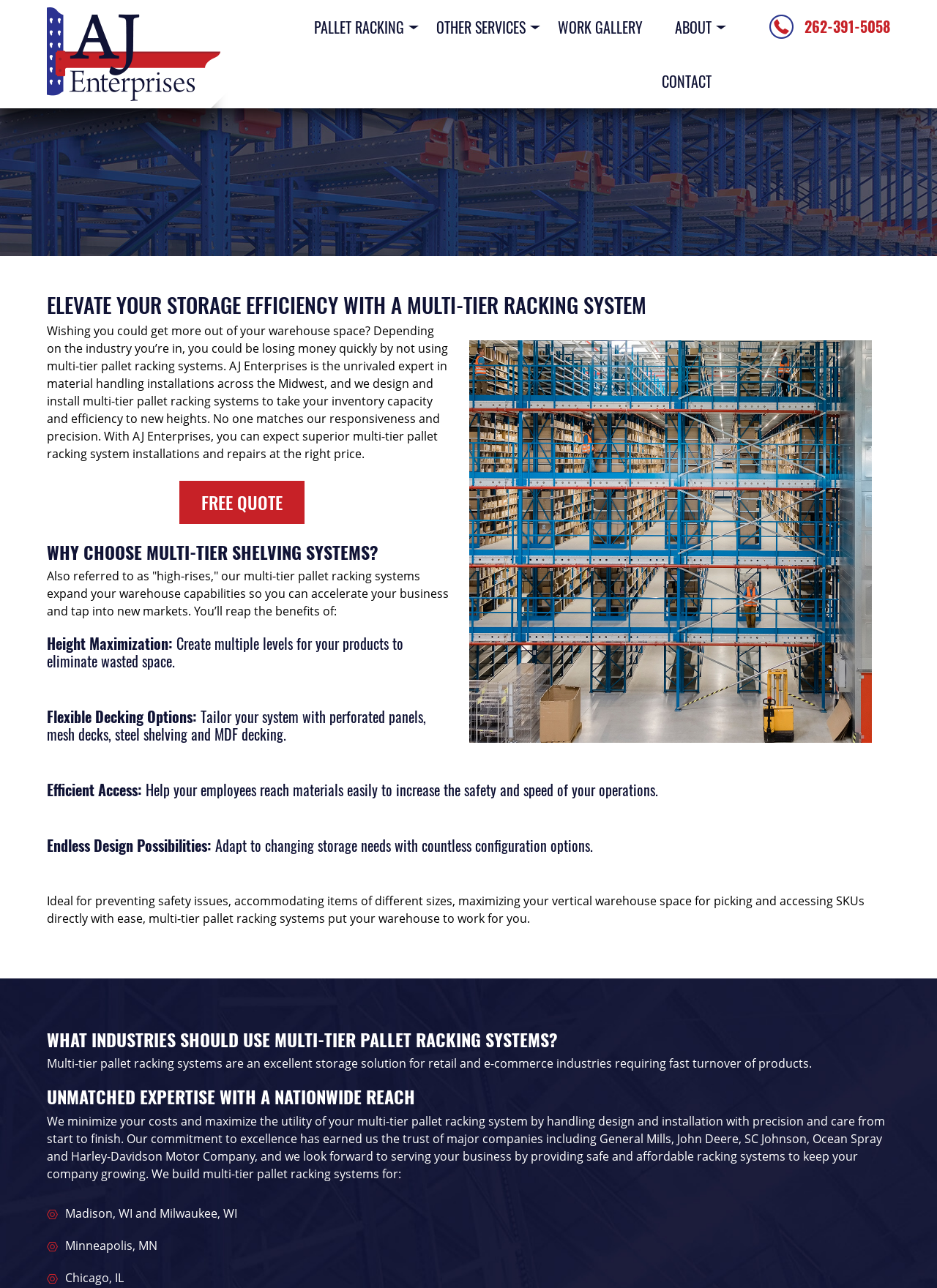Can you specify the bounding box coordinates of the area that needs to be clicked to fulfill the following instruction: "Call the phone number"?

[0.821, 0.01, 0.95, 0.027]